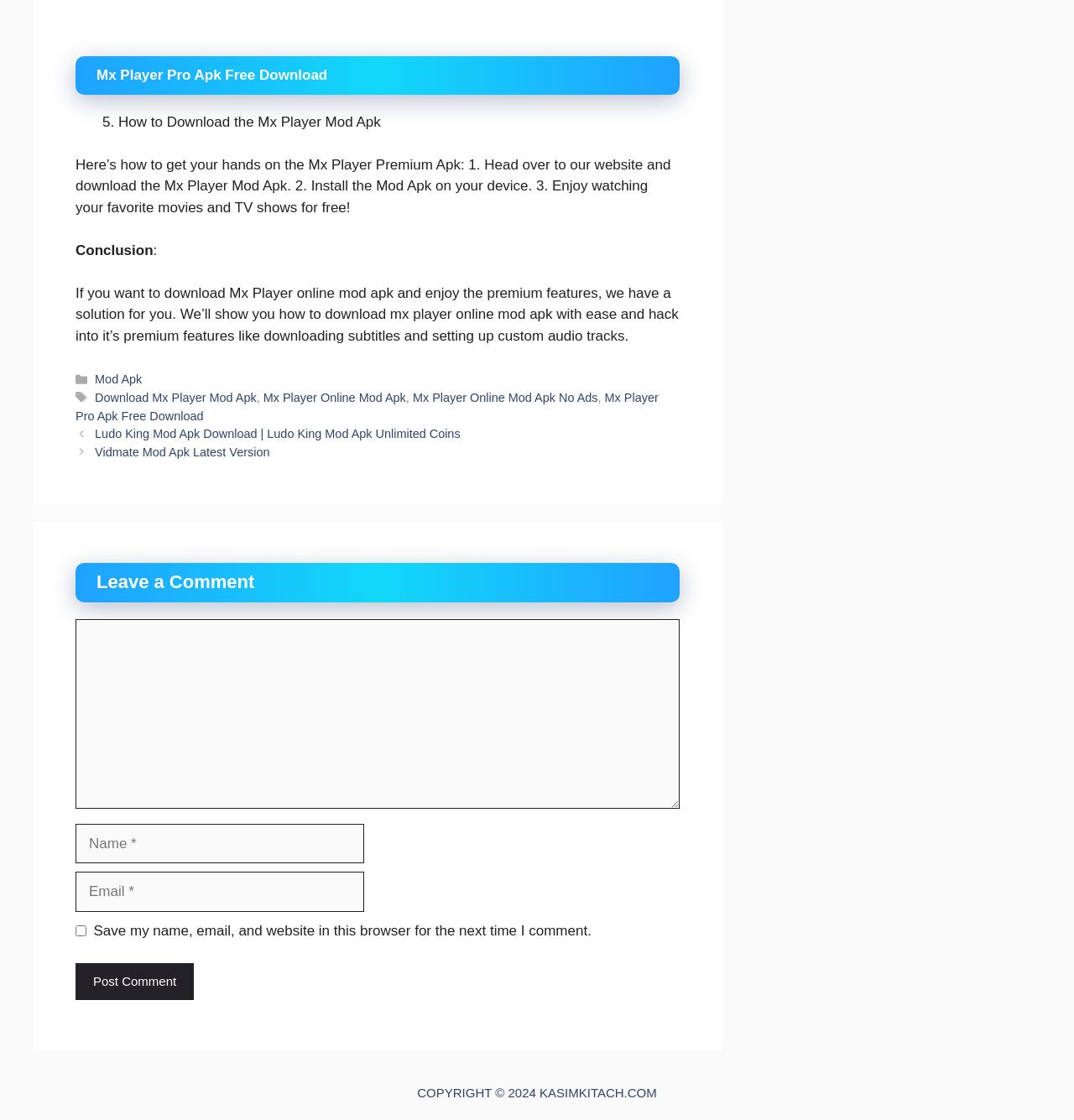Please find the bounding box coordinates of the element's region to be clicked to carry out this instruction: "Enter your comment".

[0.07, 0.553, 0.633, 0.722]